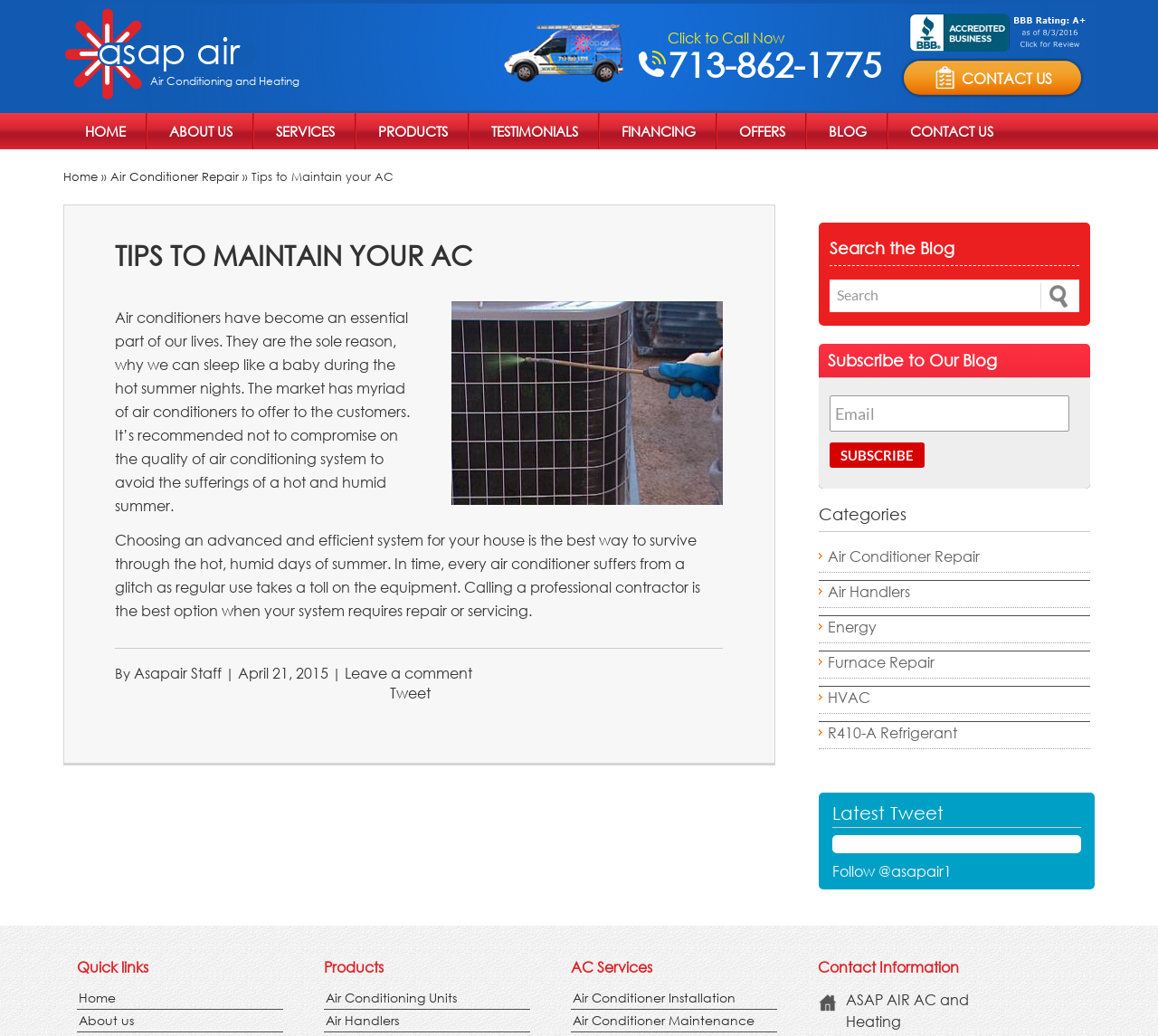Identify the bounding box for the UI element described as: "Tweet". Ensure the coordinates are four float numbers between 0 and 1, formatted as [left, top, right, bottom].

[0.337, 0.66, 0.372, 0.678]